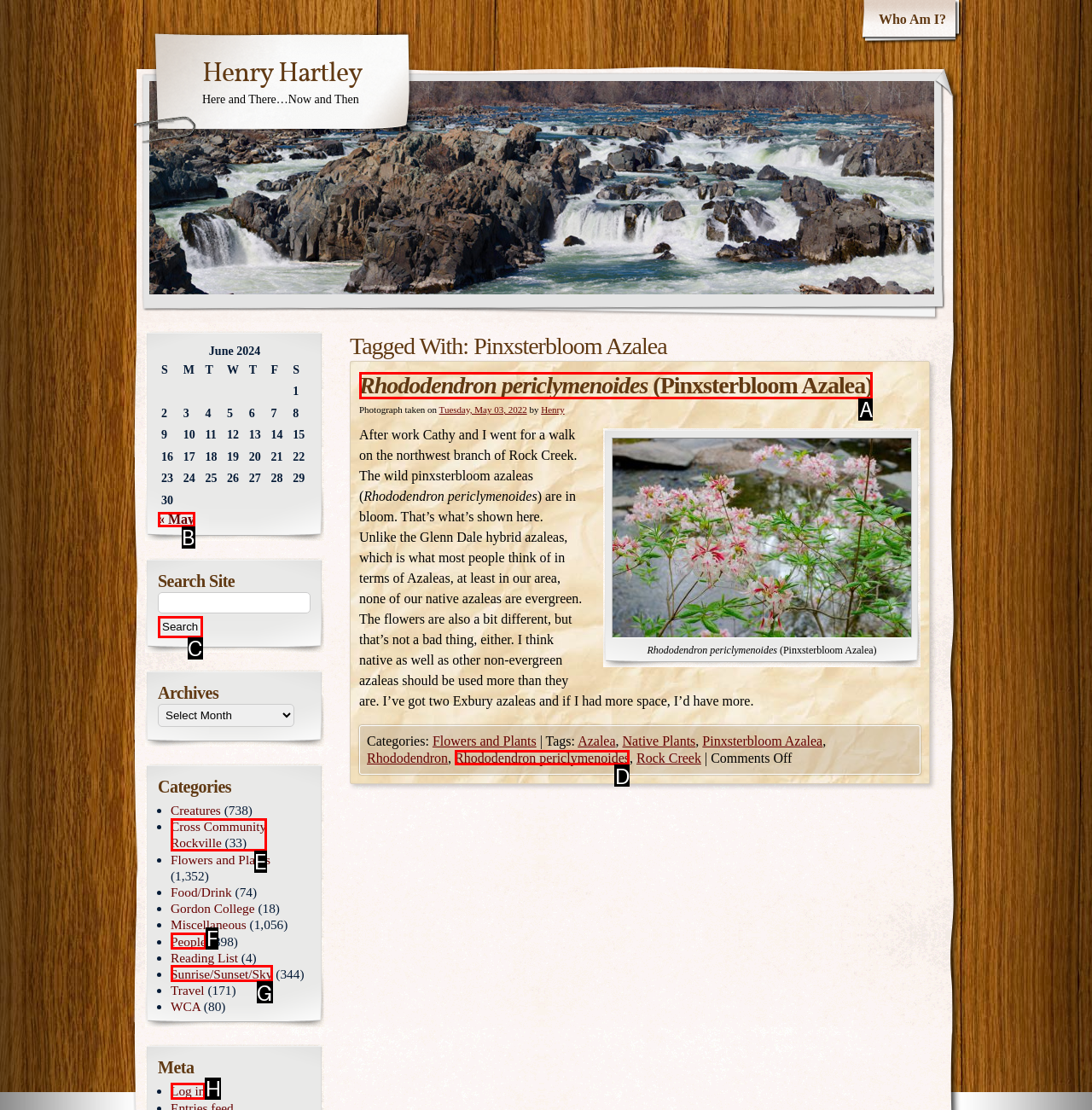Match the HTML element to the given description: parent_node: Search for: value="Search"
Indicate the option by its letter.

C